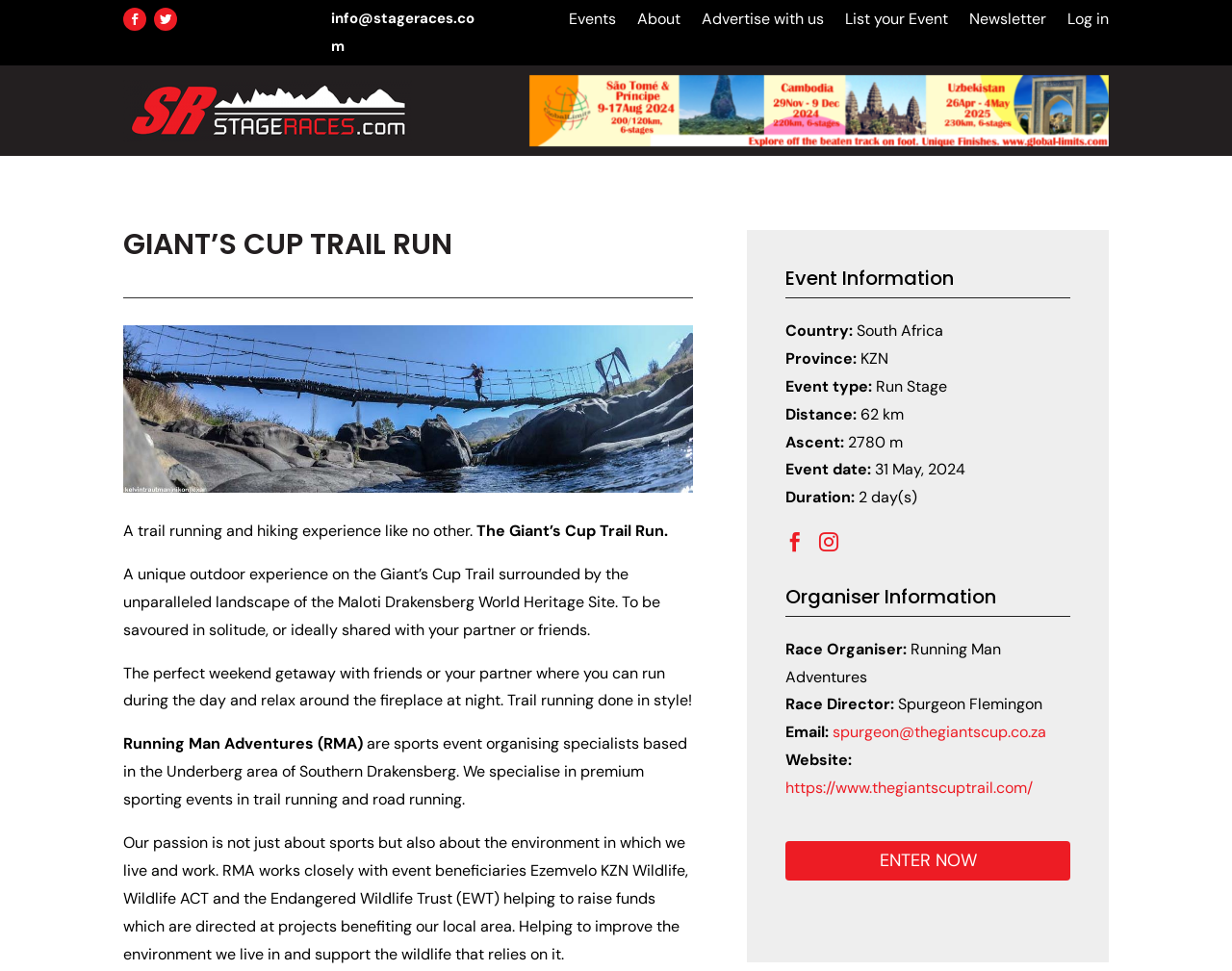Please identify the bounding box coordinates of the clickable element to fulfill the following instruction: "Click on the 'Events' link". The coordinates should be four float numbers between 0 and 1, i.e., [left, top, right, bottom].

[0.462, 0.013, 0.5, 0.035]